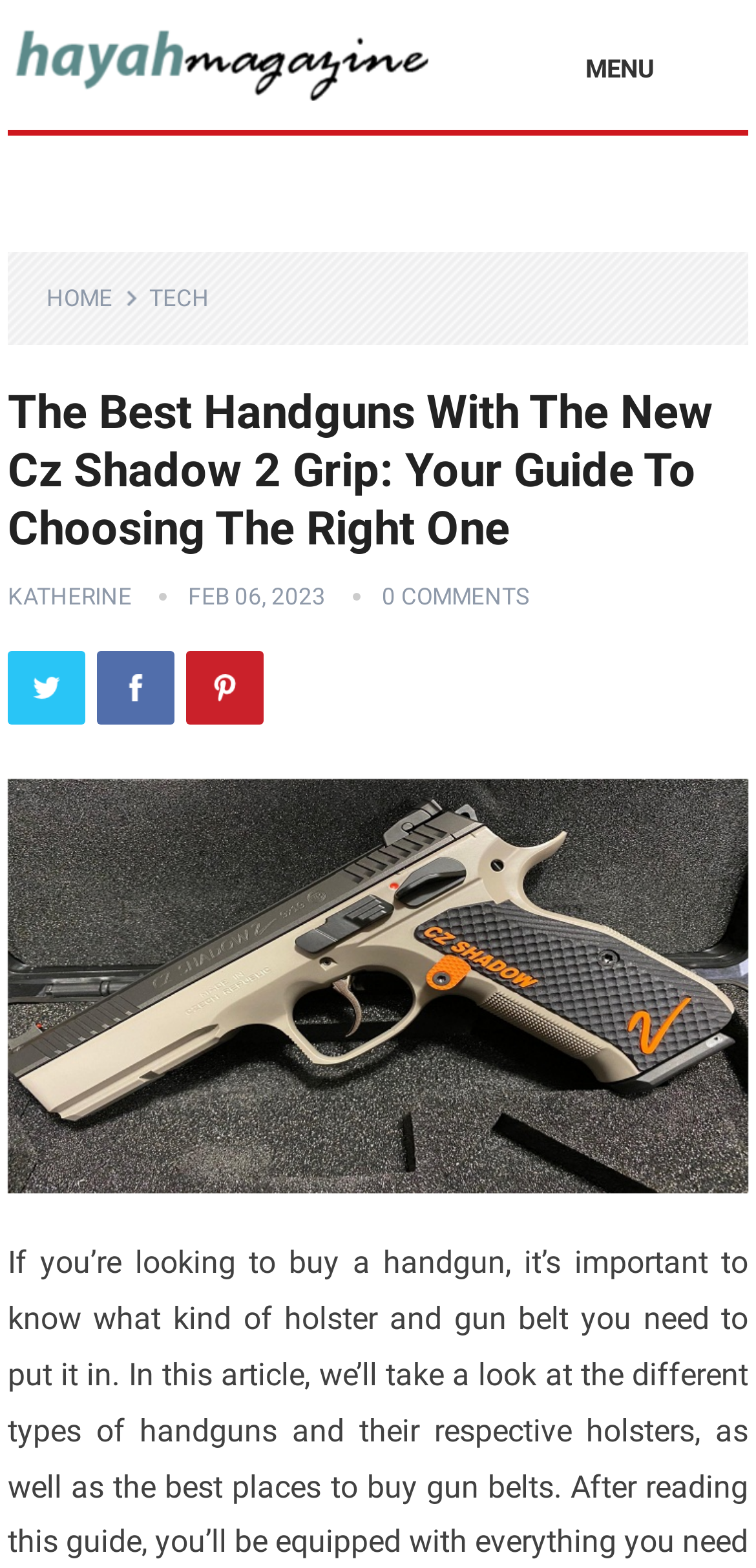What is the primary heading on this webpage?

The Best Handguns With The New Cz Shadow 2 Grip: Your Guide To Choosing The Right One